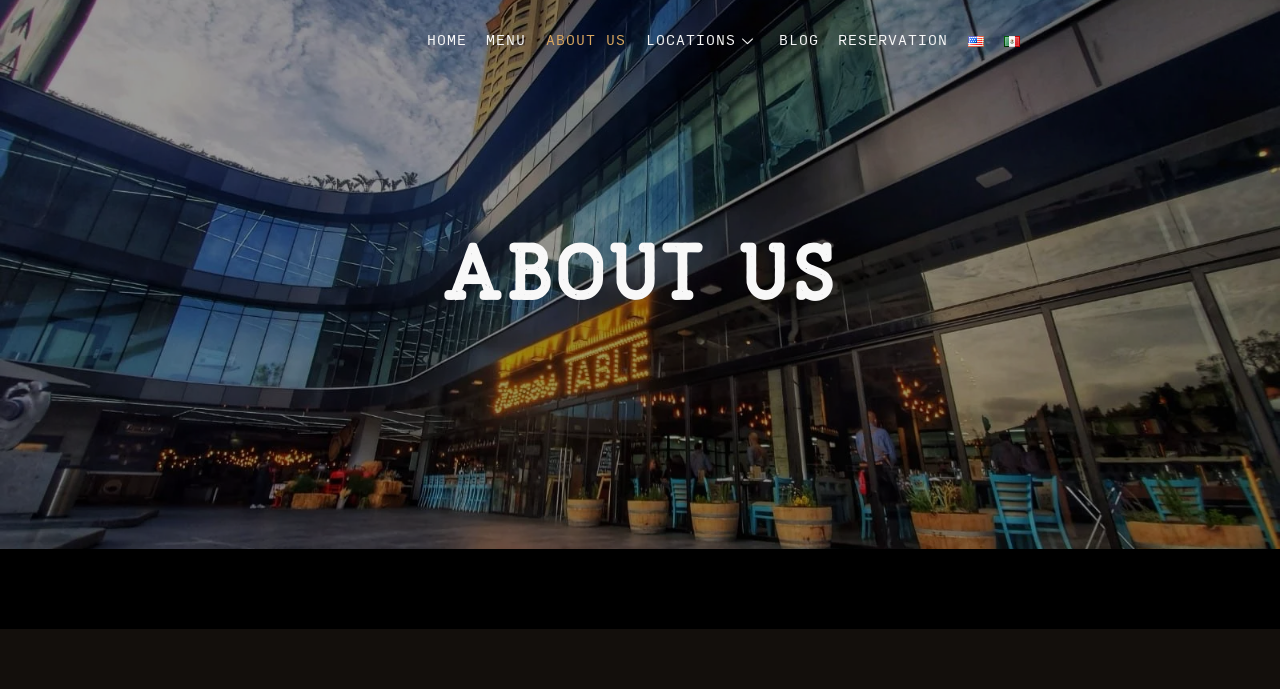Look at the image and answer the question in detail:
What is the position of the 'ABOUT US' link?

I looked at the menu items at the top of the webpage and found that the 'ABOUT US' link is the third item, which is located between 'HOME' and 'MENU'.